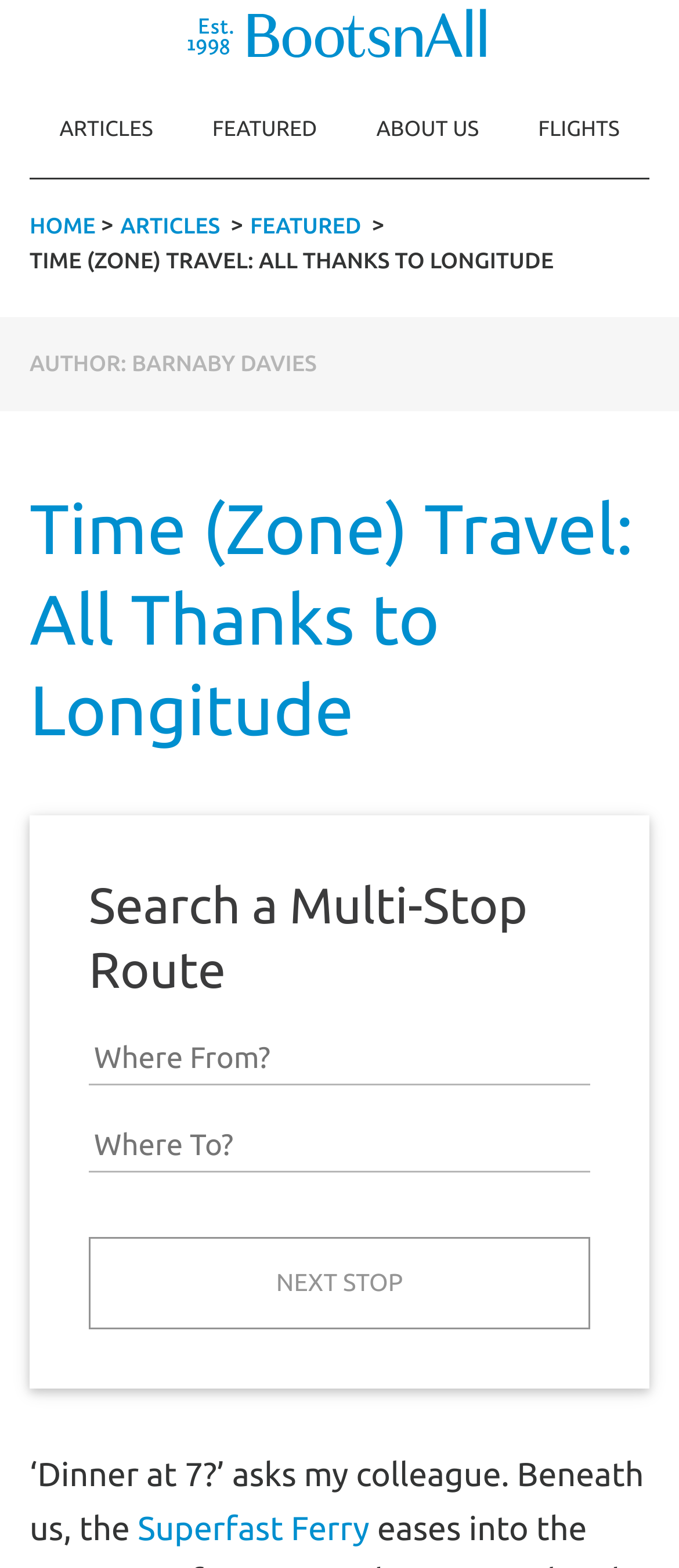Please locate the bounding box coordinates of the element that should be clicked to complete the given instruction: "click on the 'NEXT STOP' link".

[0.131, 0.789, 0.869, 0.848]